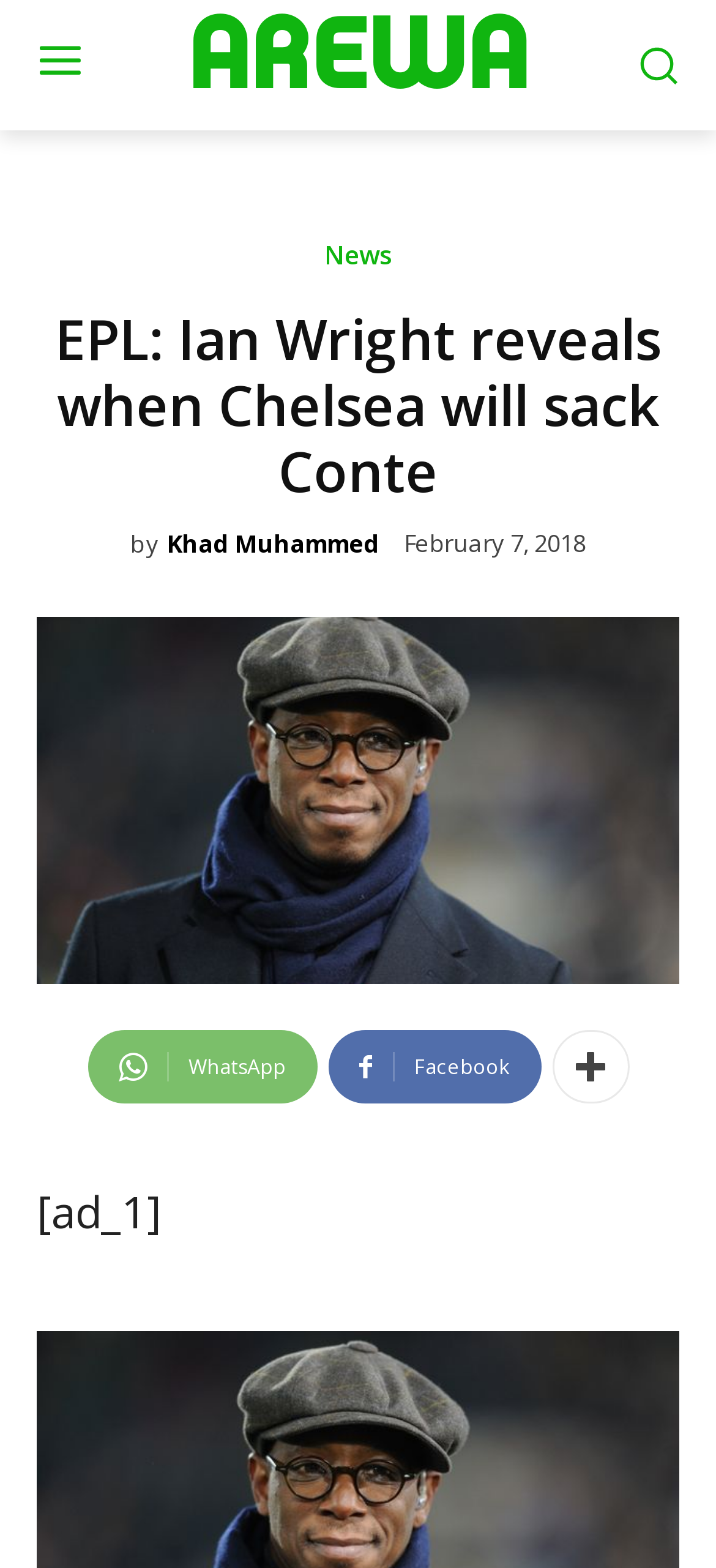By analyzing the image, answer the following question with a detailed response: What is the author of the article?

I found the author's name by looking at the text next to the 'by' keyword, which is a common indicator of the author's name in news articles.